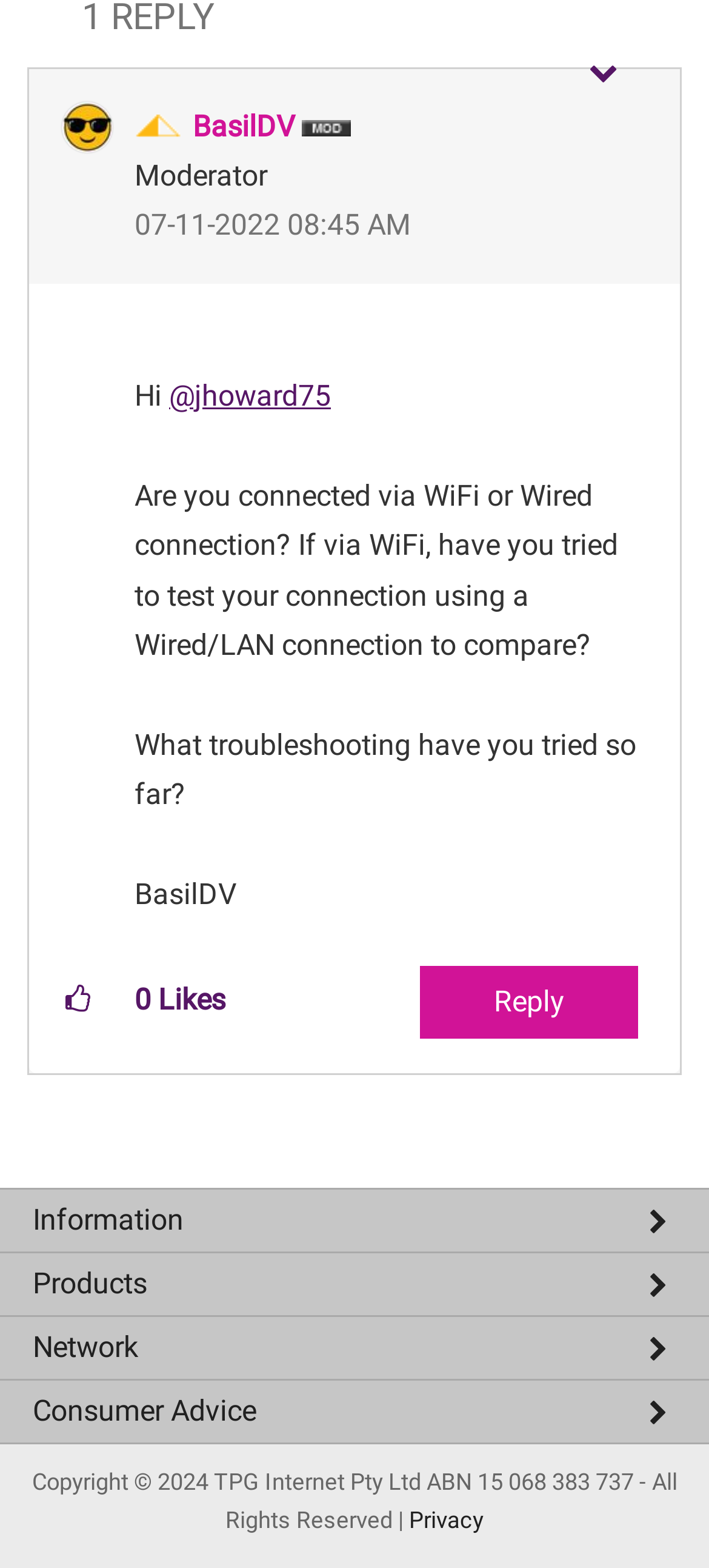What is the company name at the bottom of the page?
Provide an in-depth and detailed explanation in response to the question.

The company name at the bottom of the page is TPG Internet Pty Ltd, which can be found by looking at the copyright information 'Copyright © 2024 TPG Internet Pty Ltd ABN 15 068 383 737 - All Rights Reserved |'.